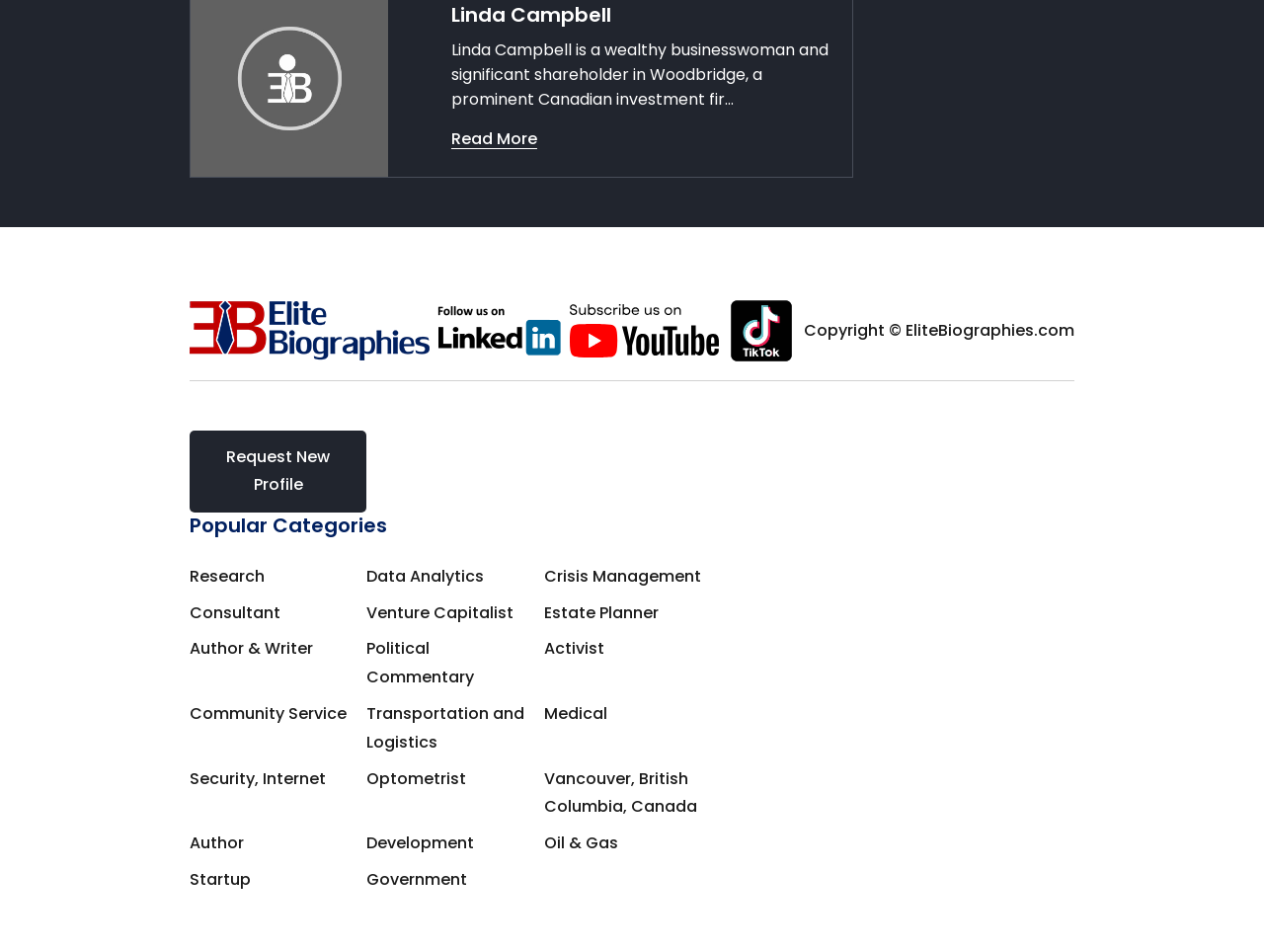How many categories are listed on this page?
By examining the image, provide a one-word or phrase answer.

17